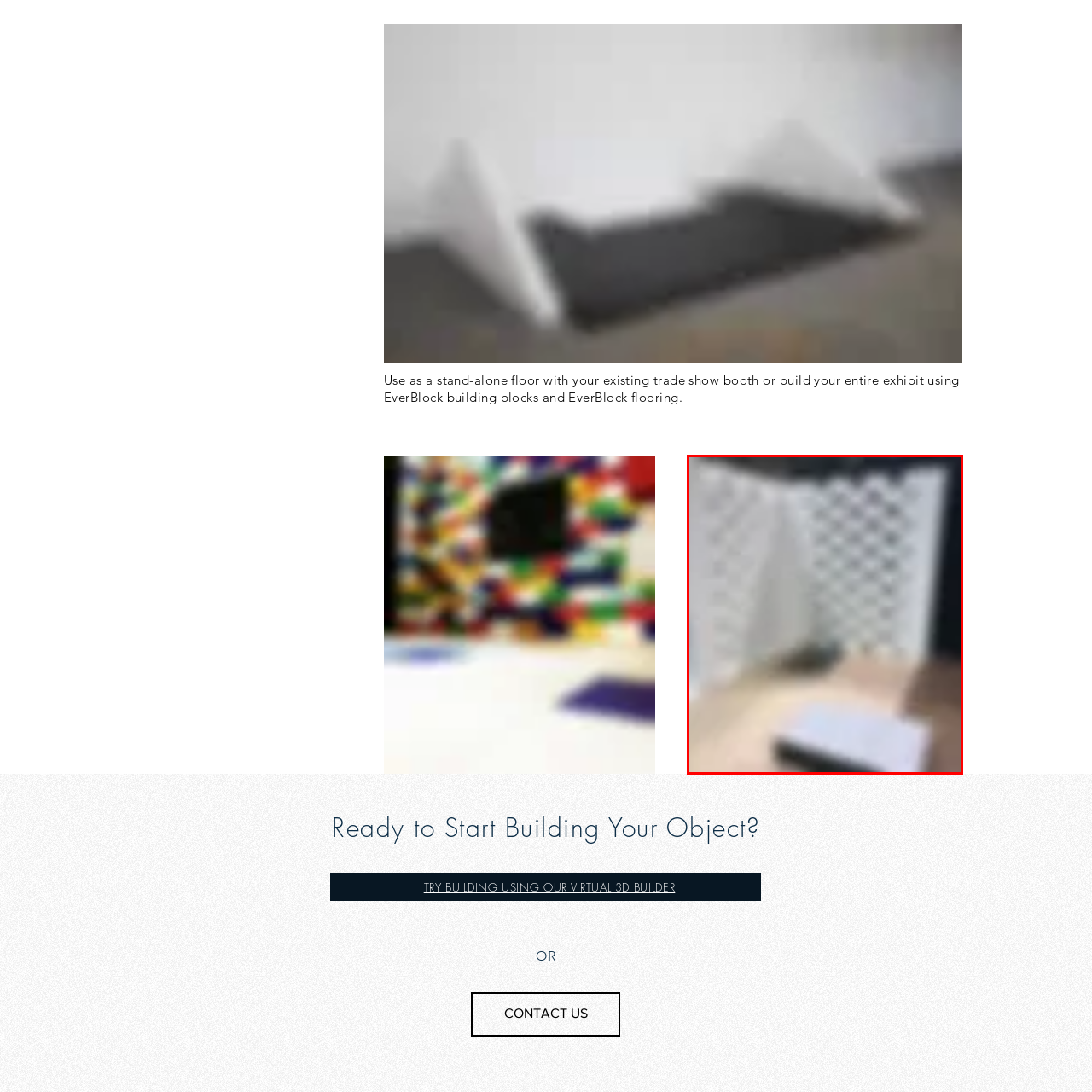What is the purpose of the flooring and paneling system?
Observe the image inside the red bounding box carefully and answer the question in detail.

According to the caption, the flooring and paneling system is part of a system that can be used as a stand-alone floor or integrated into existing trade show setups, exemplifying innovative building solutions with EverBlock products.